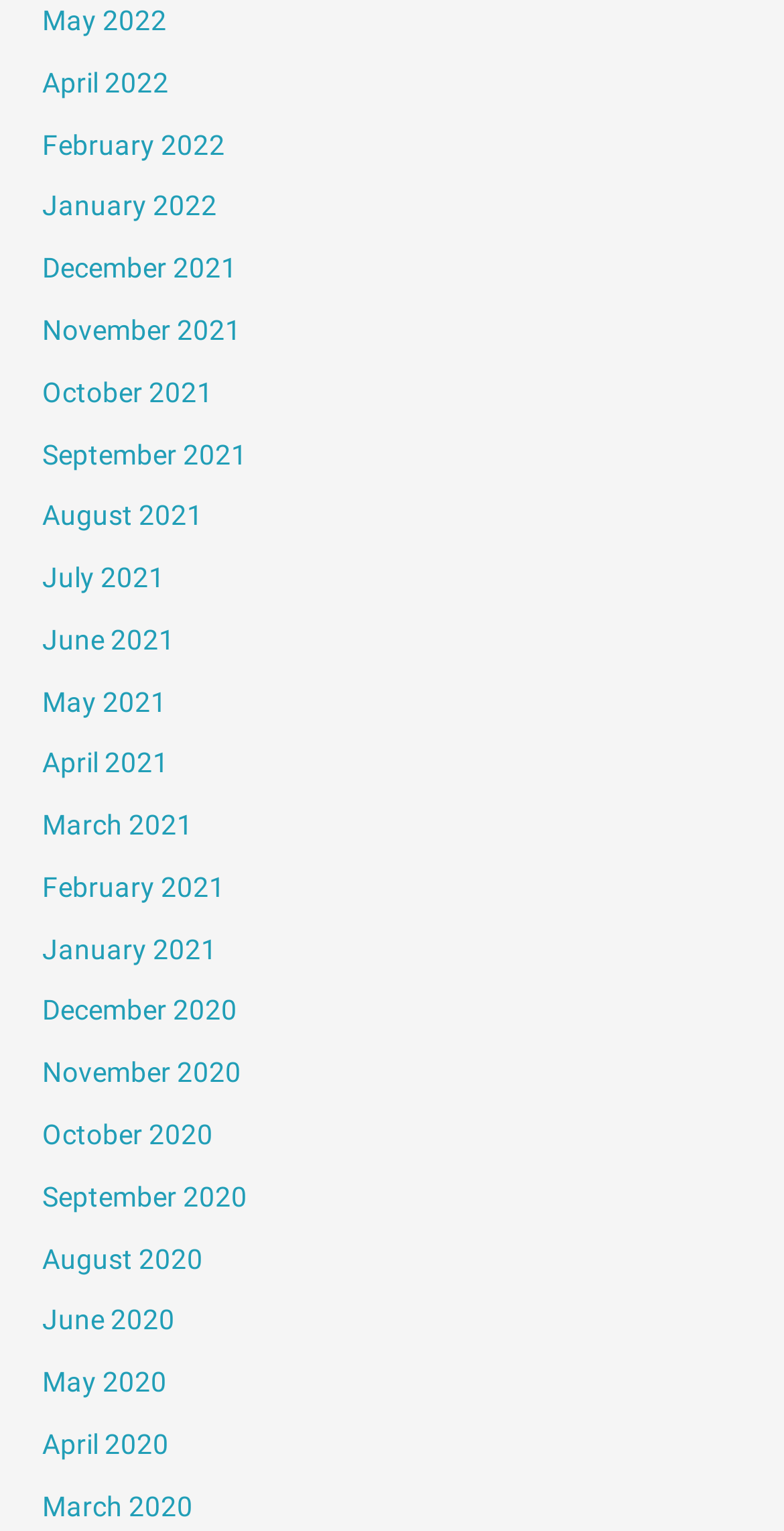Please identify the bounding box coordinates of the element I should click to complete this instruction: 'browse June 2020'. The coordinates should be given as four float numbers between 0 and 1, like this: [left, top, right, bottom].

[0.054, 0.851, 0.223, 0.873]